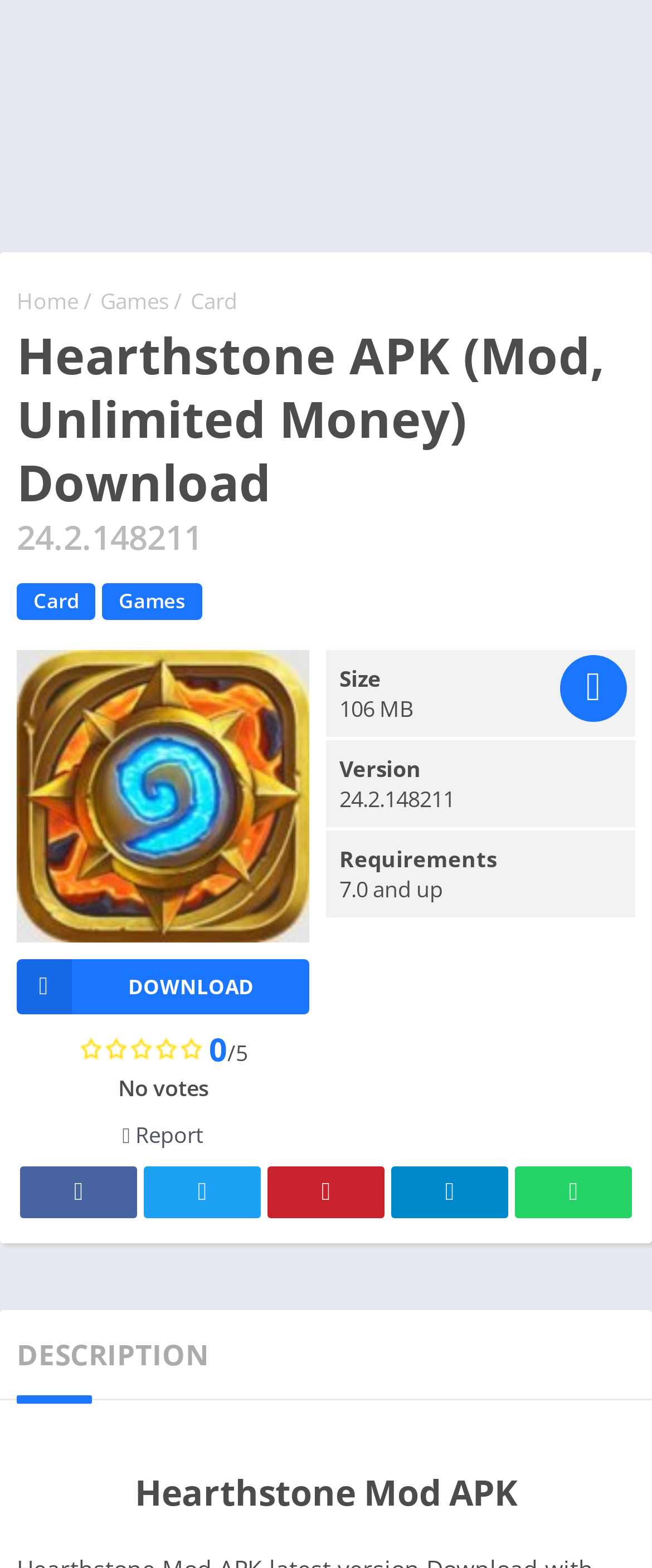Extract the bounding box coordinates for the described element: "Download". The coordinates should be represented as four float numbers between 0 and 1: [left, top, right, bottom].

[0.026, 0.612, 0.474, 0.647]